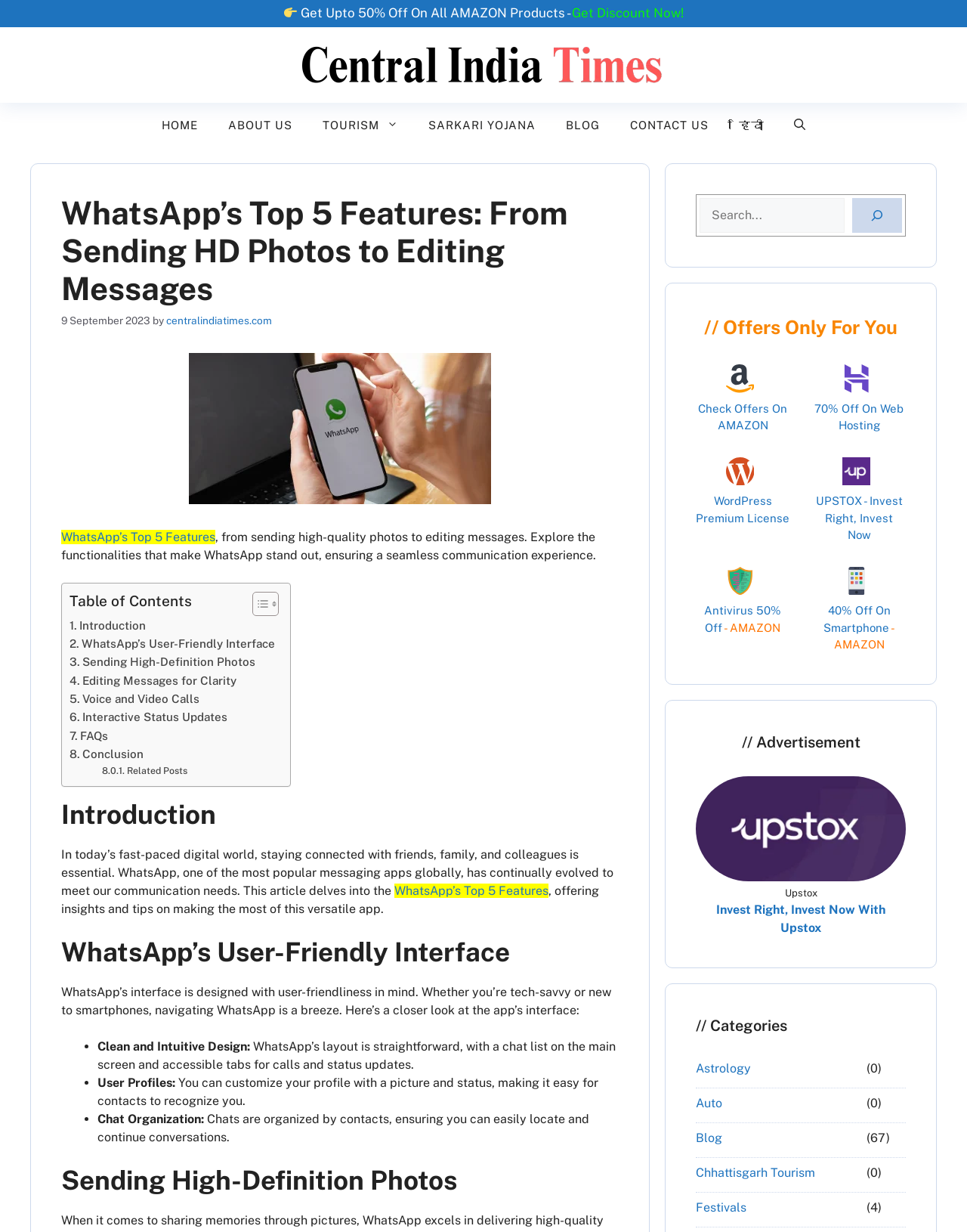What is the principal heading displayed on the webpage?

WhatsApp’s Top 5 Features: From Sending HD Photos to Editing Messages